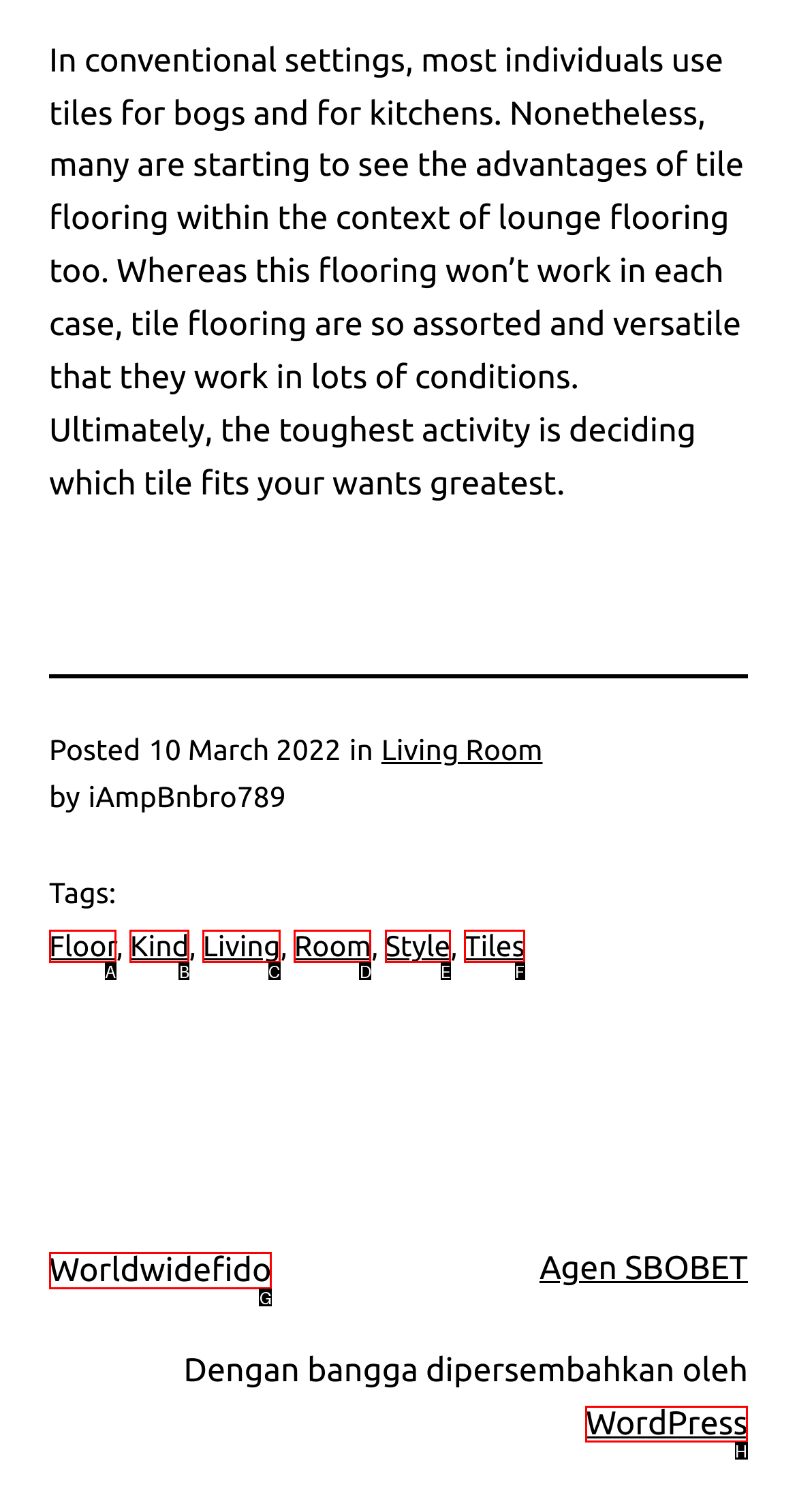Choose the letter of the option you need to click to View the News & Insights section. Answer with the letter only.

None